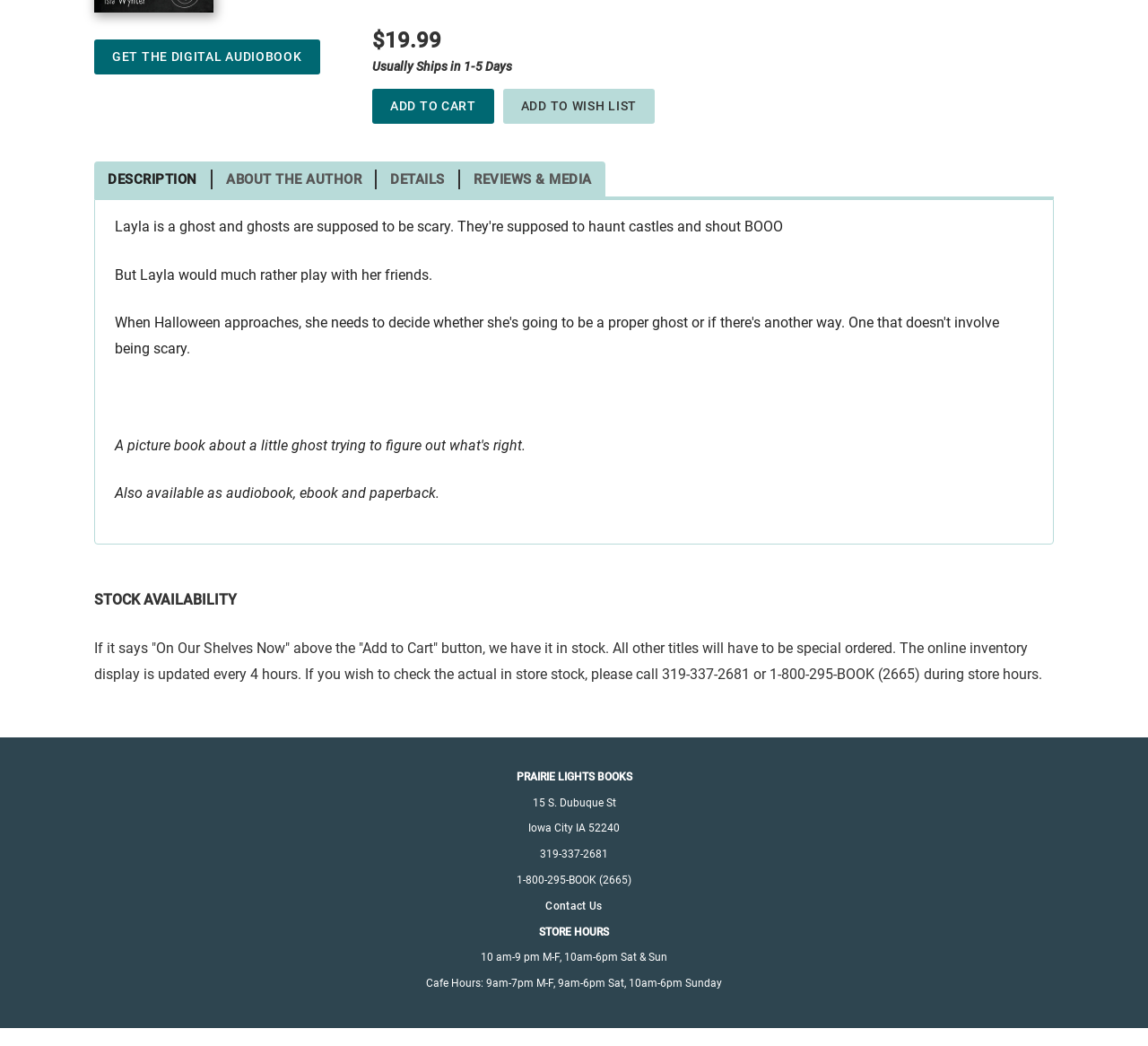Provide the bounding box coordinates of the UI element that matches the description: "Contact Us".

[0.475, 0.86, 0.525, 0.872]